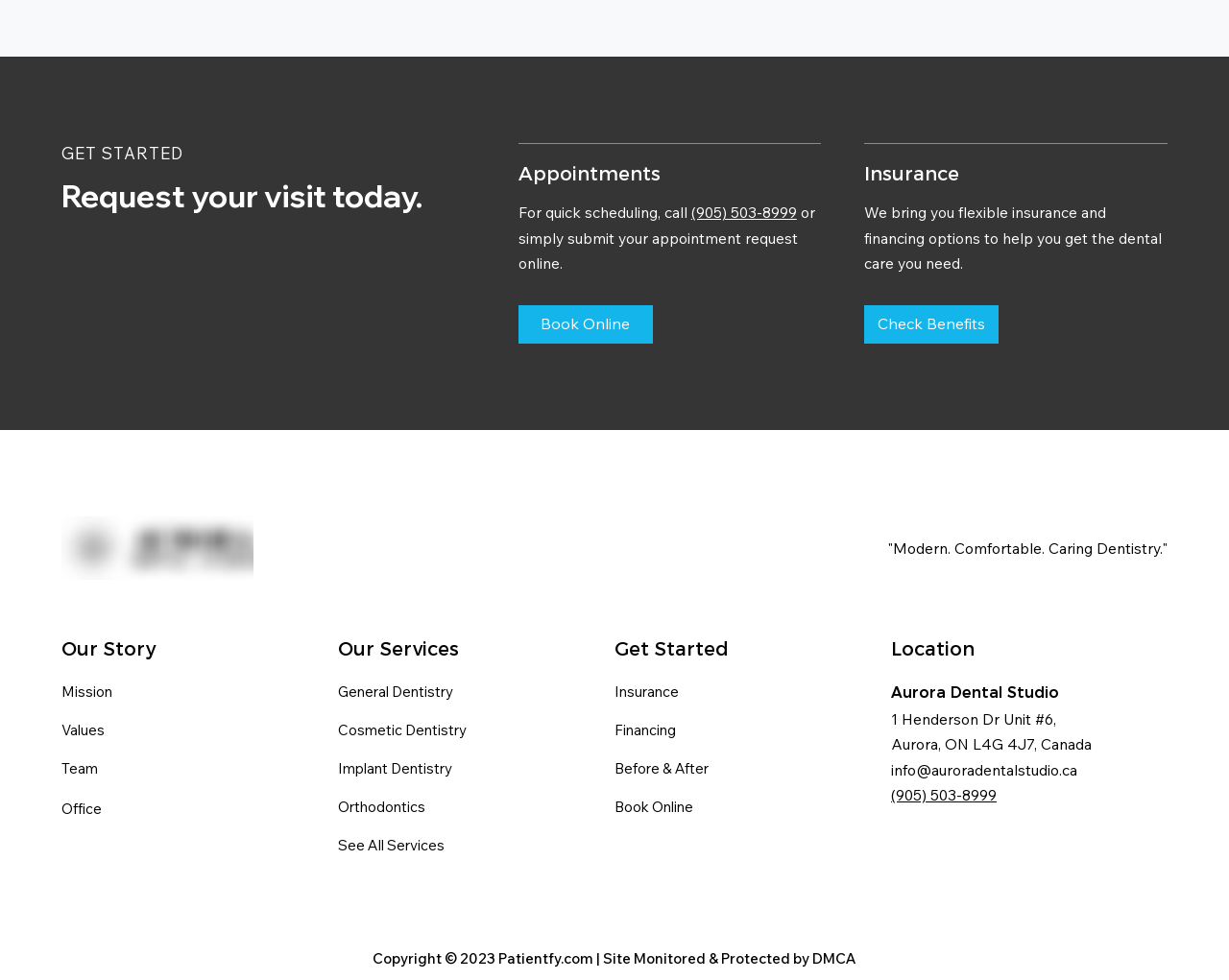Extract the bounding box for the UI element that matches this description: "(905) 503-8999".

[0.725, 0.801, 0.811, 0.821]